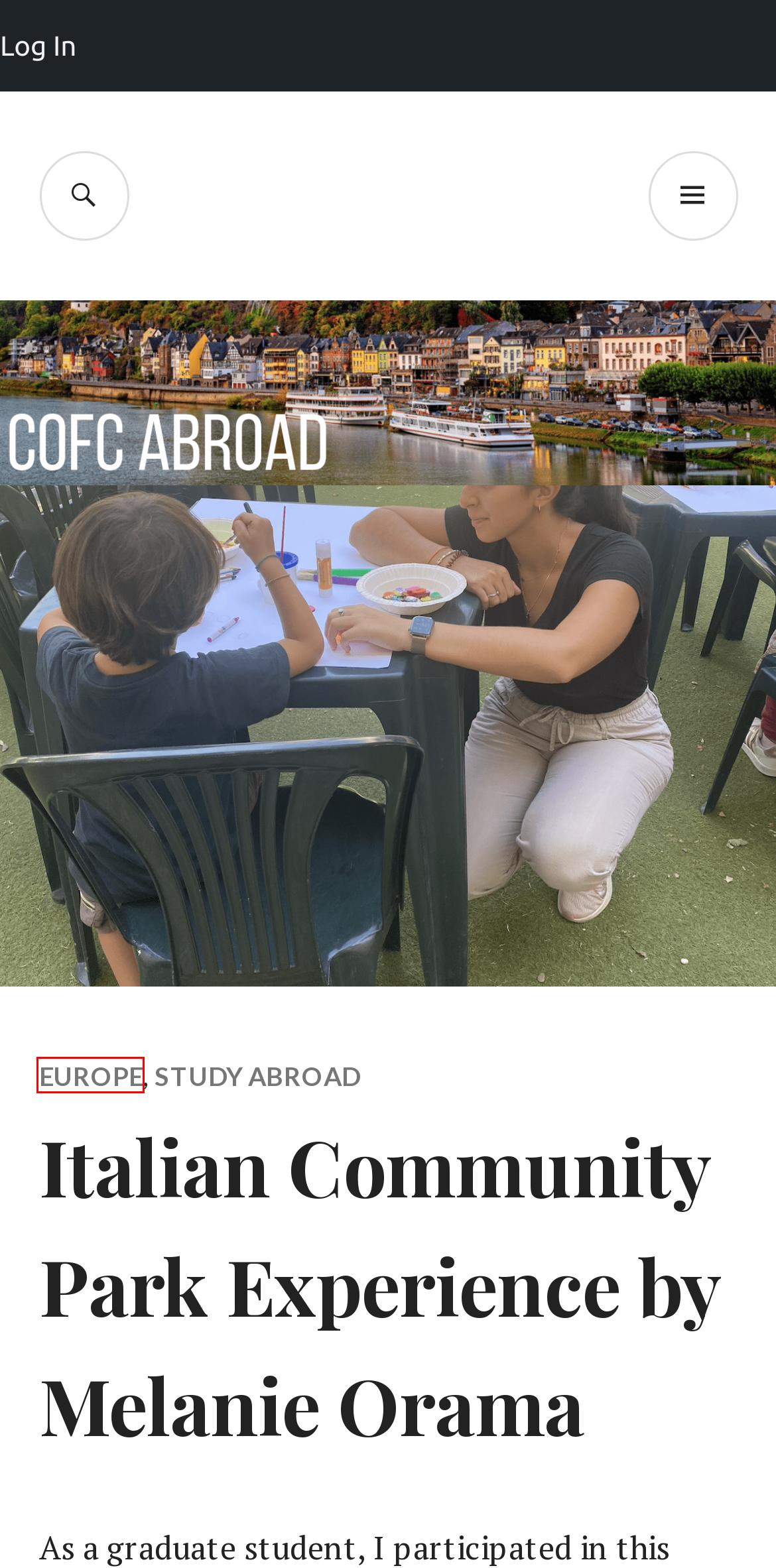Look at the screenshot of a webpage where a red rectangle bounding box is present. Choose the webpage description that best describes the new webpage after clicking the element inside the red bounding box. Here are the candidates:
A. CofC Abroad – CofC Students Studying Abroad
B. Europe – CofC Abroad
C. London by Nora Gore – CofC Abroad
D. WordPress Themes — WordPress.com
E. kamurphy1 – CofC Abroad
F. Study Abroad – CofC Abroad
G. Log In ‹ CofC Abroad — WordPress
H. #italy – CofC Abroad

B